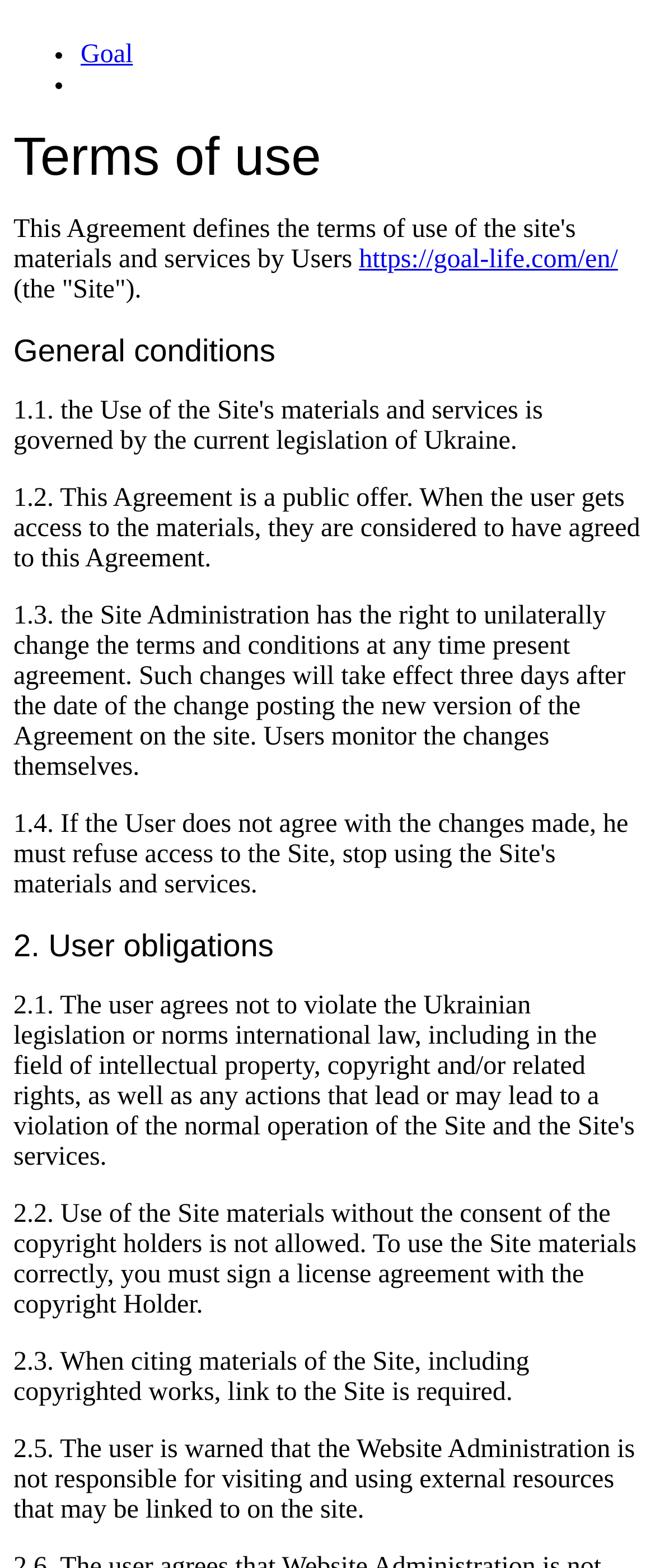Provide a comprehensive caption for the webpage.

The webpage is about the "Terms of use" of Goal-Life.com. At the top, there are three links: "Goal", "Sign up", and "Log in", each preceded by a bullet point. Below these links, there is a heading "Terms of use" that spans almost the entire width of the page.

Under the heading, there is a link to the website's homepage, followed by a paragraph of text that describes the site as "the 'Site'". Below this, there are three sections with headings: "General conditions", "2. User obligations", and another unnamed section.

The "General conditions" section contains two paragraphs of text that describe the agreement between the user and the site administration, including the site's right to unilaterally change the terms and conditions.

The "2. User obligations" section contains three paragraphs of text that outline the user's responsibilities, including not using the site's materials without consent, properly citing materials, and acknowledging that the site administration is not responsible for external resources linked to on the site.

Throughout the page, the text is organized in a clear and readable format, with headings and paragraphs that make it easy to follow.